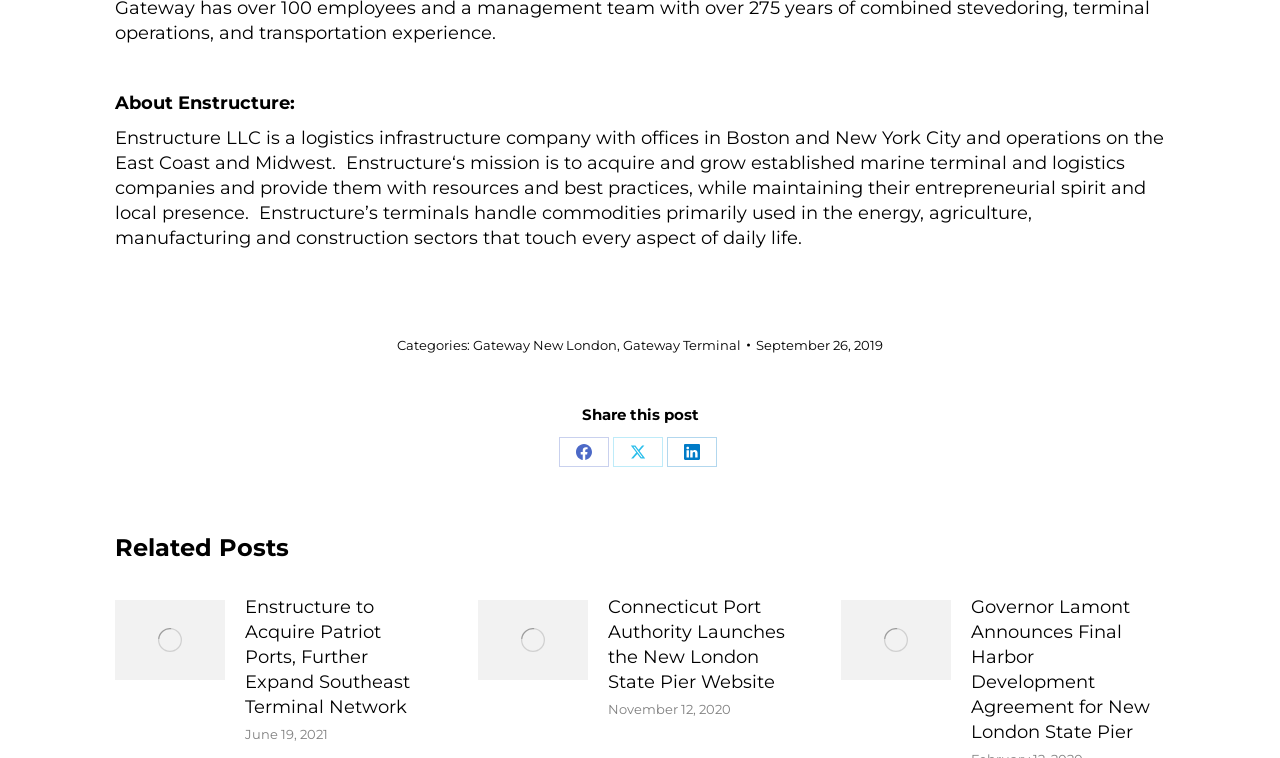Please identify the bounding box coordinates of the clickable area that will allow you to execute the instruction: "Share this post on Facebook".

[0.437, 0.576, 0.476, 0.616]